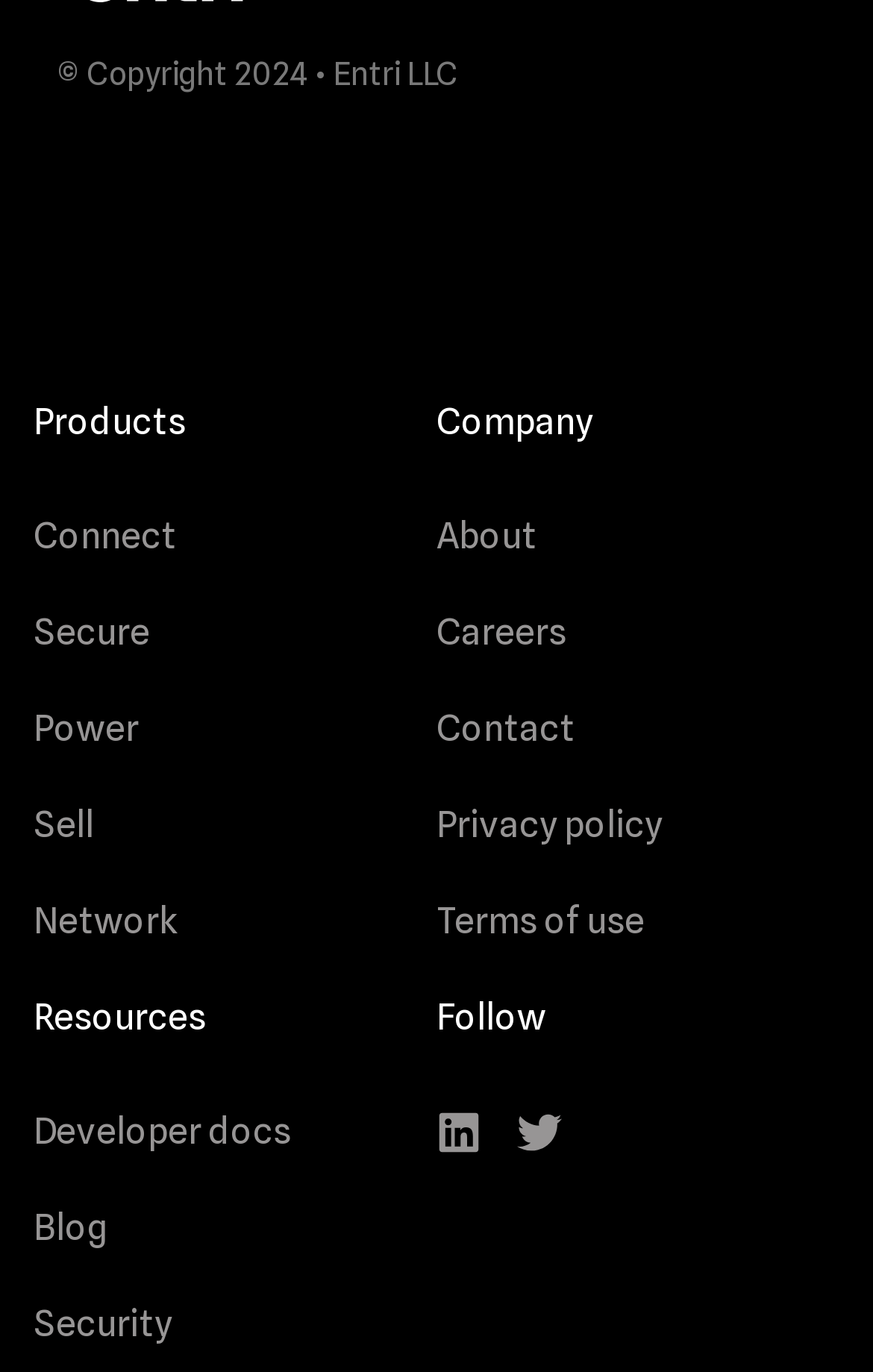What is the company name?
Give a one-word or short-phrase answer derived from the screenshot.

Entri LLC